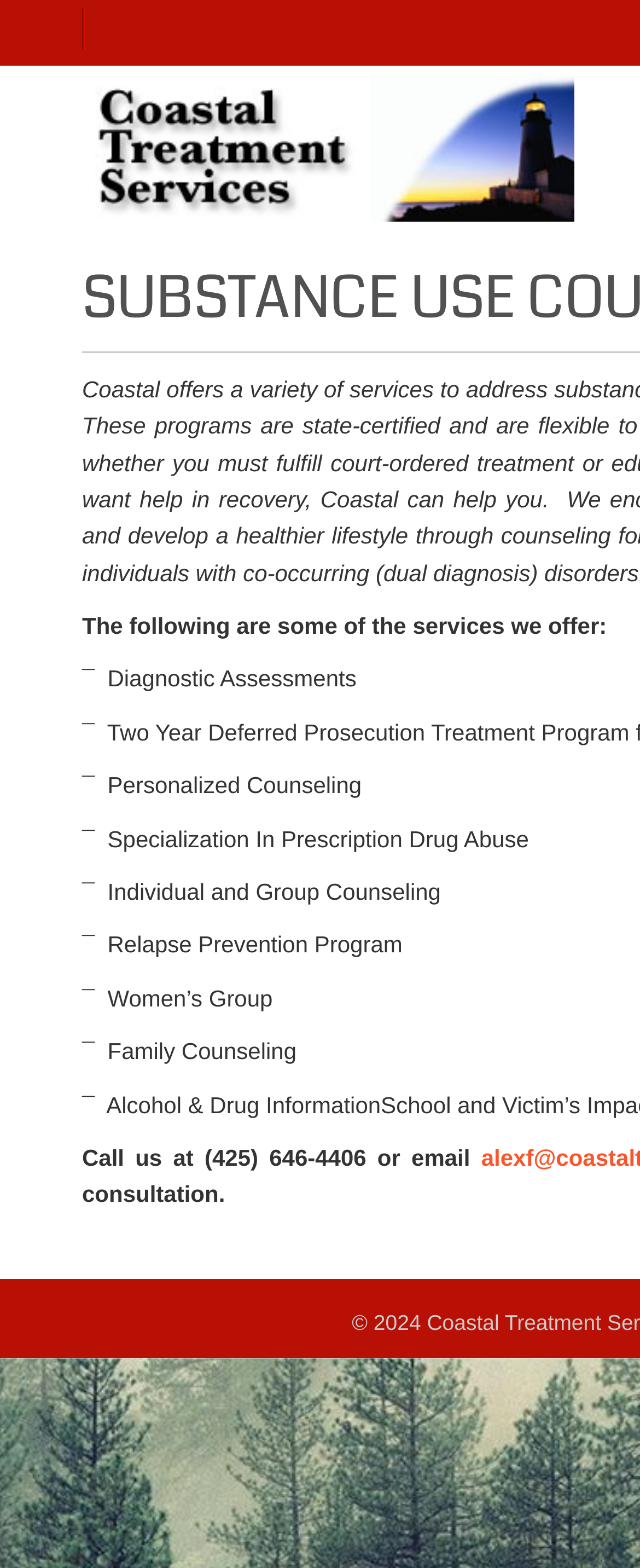Use a single word or phrase to answer the question:
What is the phone number to contact Coastal Treatment Services?

(425) 646-4406